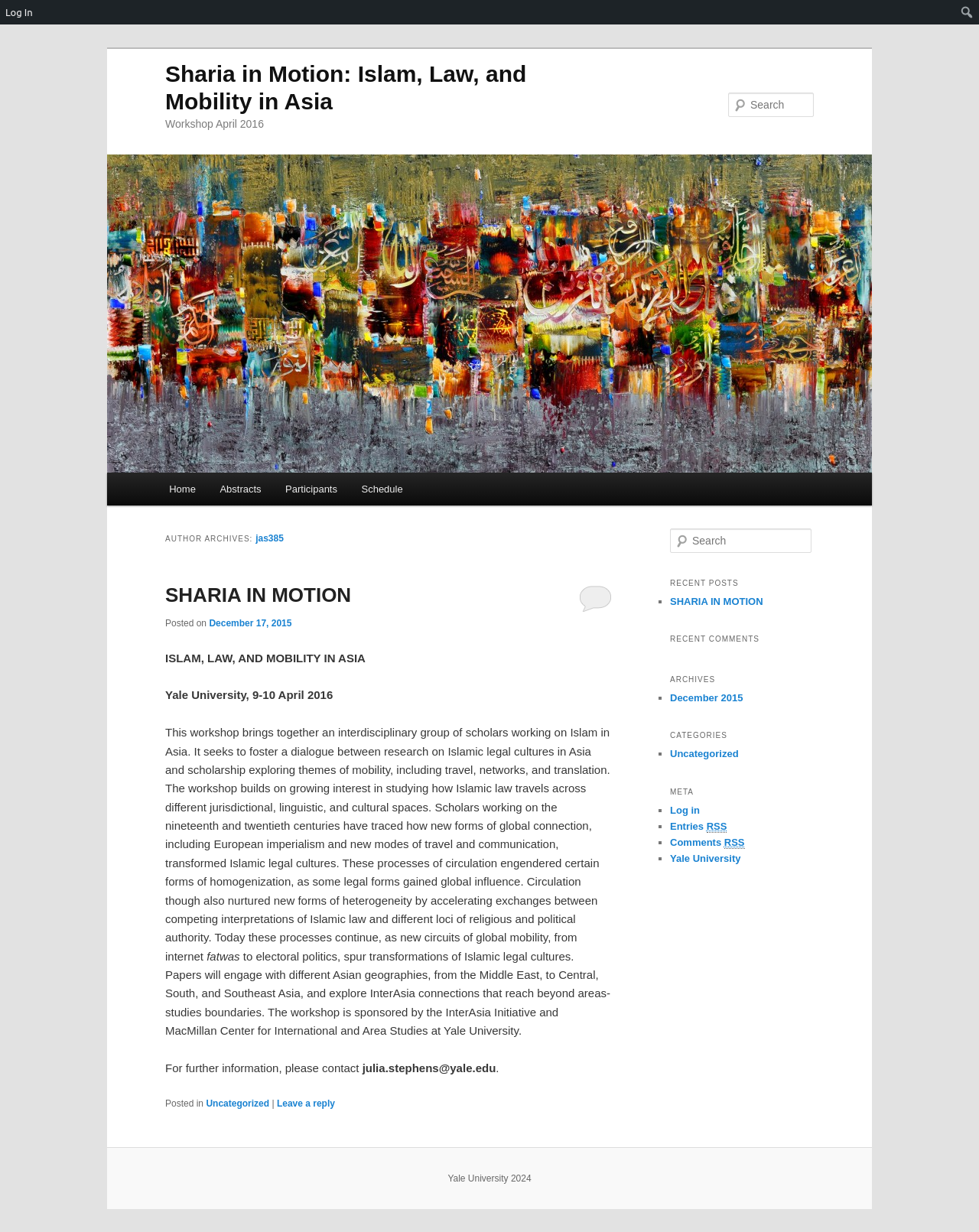Please specify the bounding box coordinates for the clickable region that will help you carry out the instruction: "log in".

[0.0, 0.0, 0.04, 0.02]